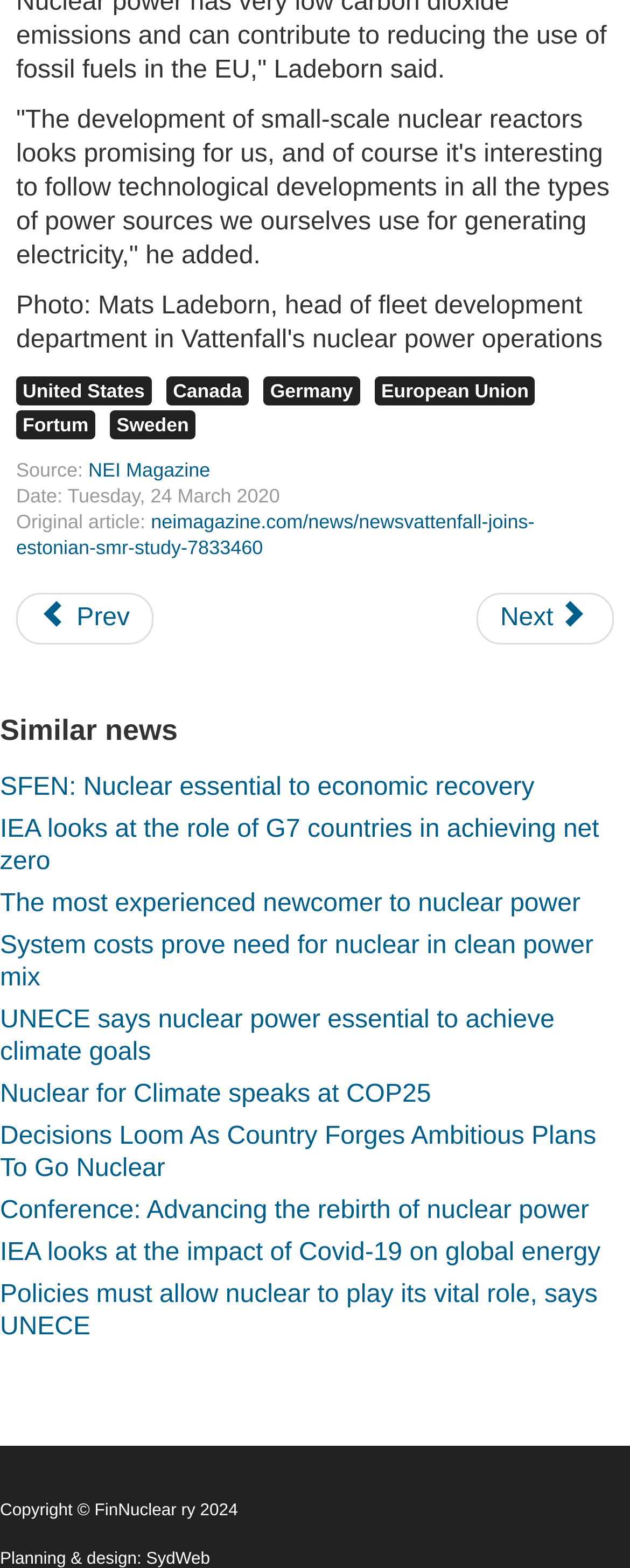Locate the bounding box coordinates of the element that should be clicked to fulfill the instruction: "Go to the next article".

[0.755, 0.378, 0.974, 0.411]